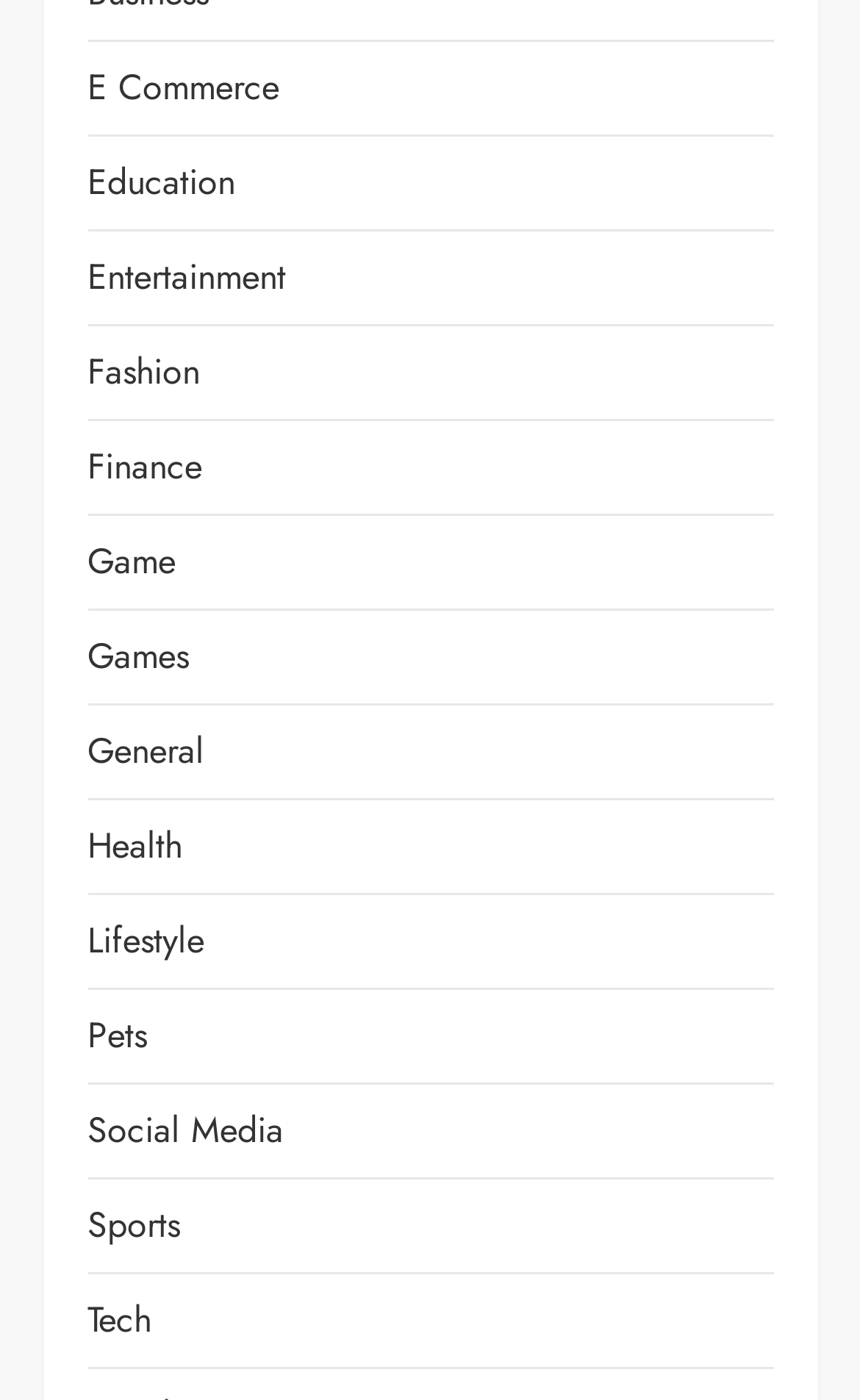Locate the bounding box of the UI element based on this description: "E Commerce". Provide four float numbers between 0 and 1 as [left, top, right, bottom].

[0.101, 0.04, 0.324, 0.085]